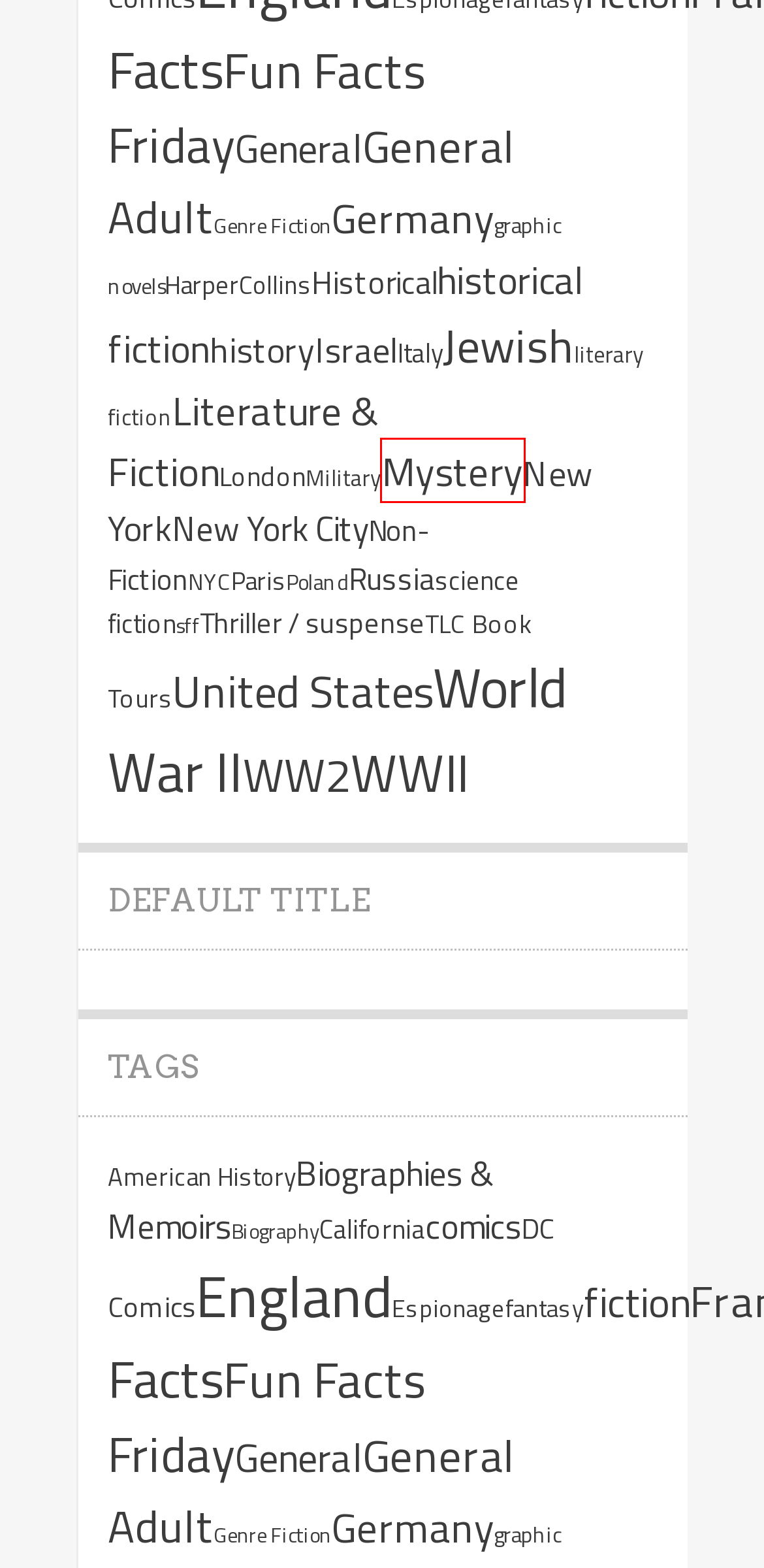You are provided a screenshot of a webpage featuring a red bounding box around a UI element. Choose the webpage description that most accurately represents the new webpage after clicking the element within the red bounding box. Here are the candidates:
A. WW2 | Man of la Book
B. Mystery | Man of la Book
C. history | Man of la Book
D. Thriller / suspense | Man of la Book
E. literary fiction | Man of la Book
F. Military | Man of la Book
G. Paris | Man of la Book
H. sff | Man of la Book

B